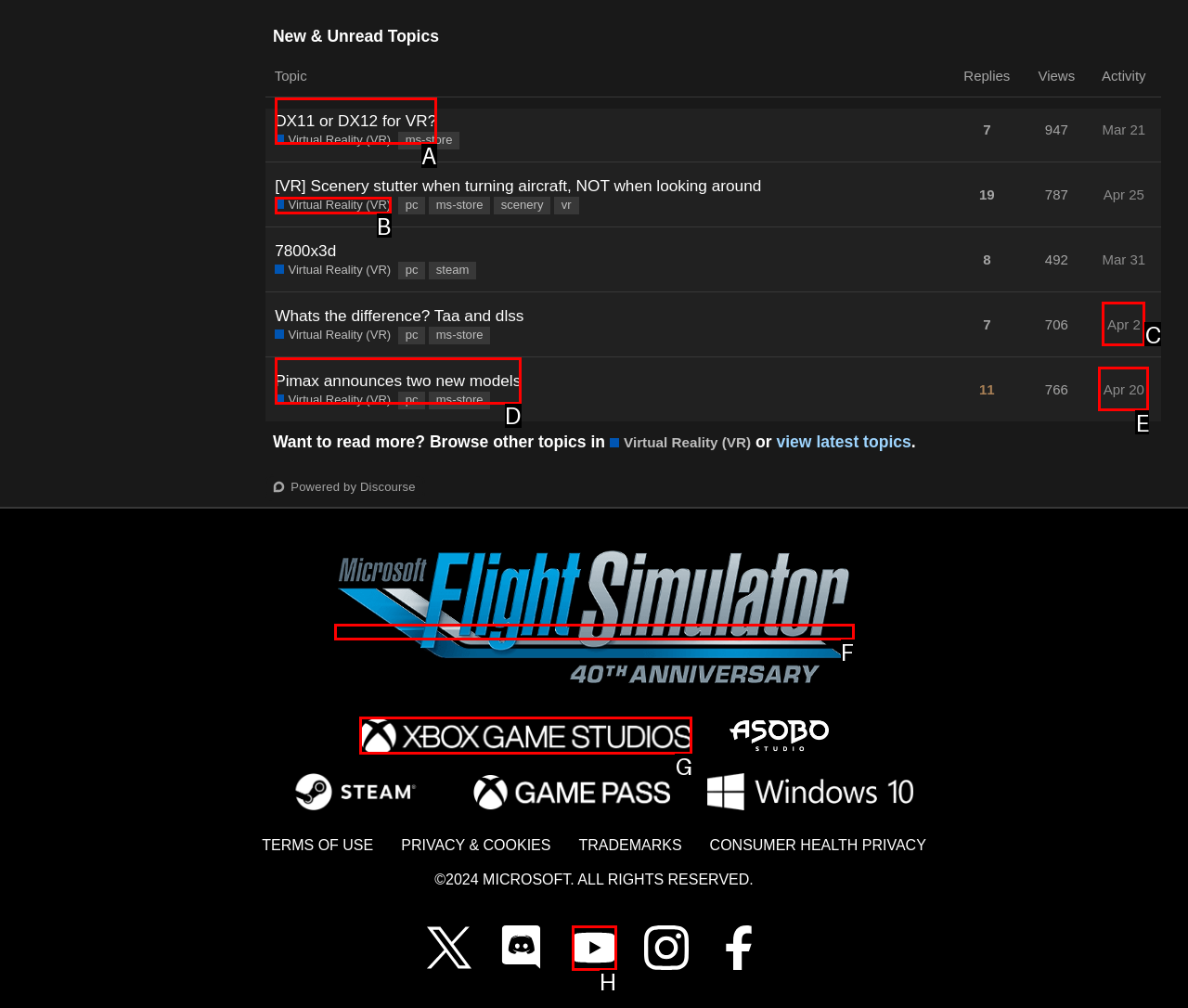With the provided description: DX11 or DX12 for VR?, select the most suitable HTML element. Respond with the letter of the selected option.

A